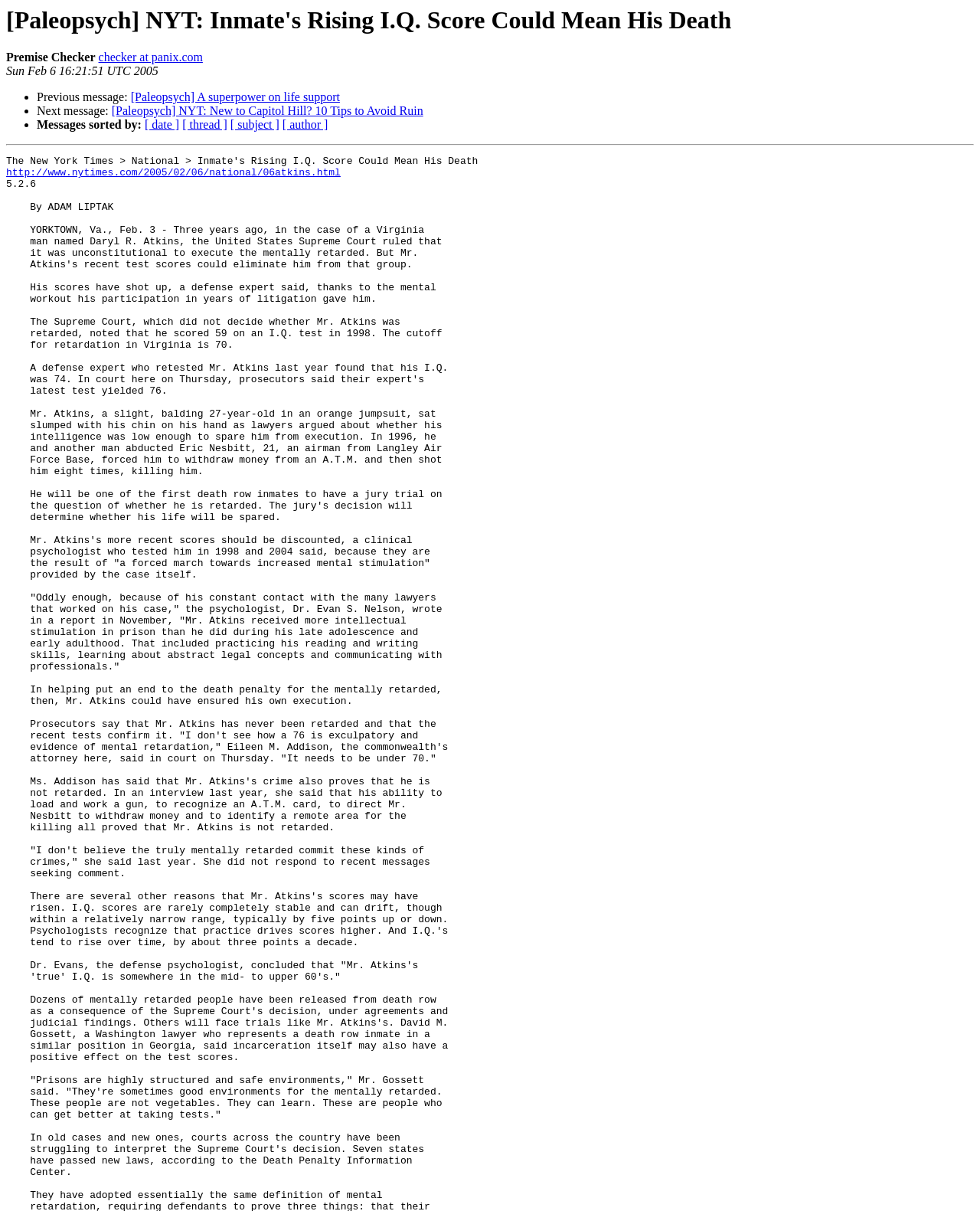Identify the bounding box coordinates of the clickable section necessary to follow the following instruction: "Contact the premise checker". The coordinates should be presented as four float numbers from 0 to 1, i.e., [left, top, right, bottom].

[0.1, 0.042, 0.207, 0.053]